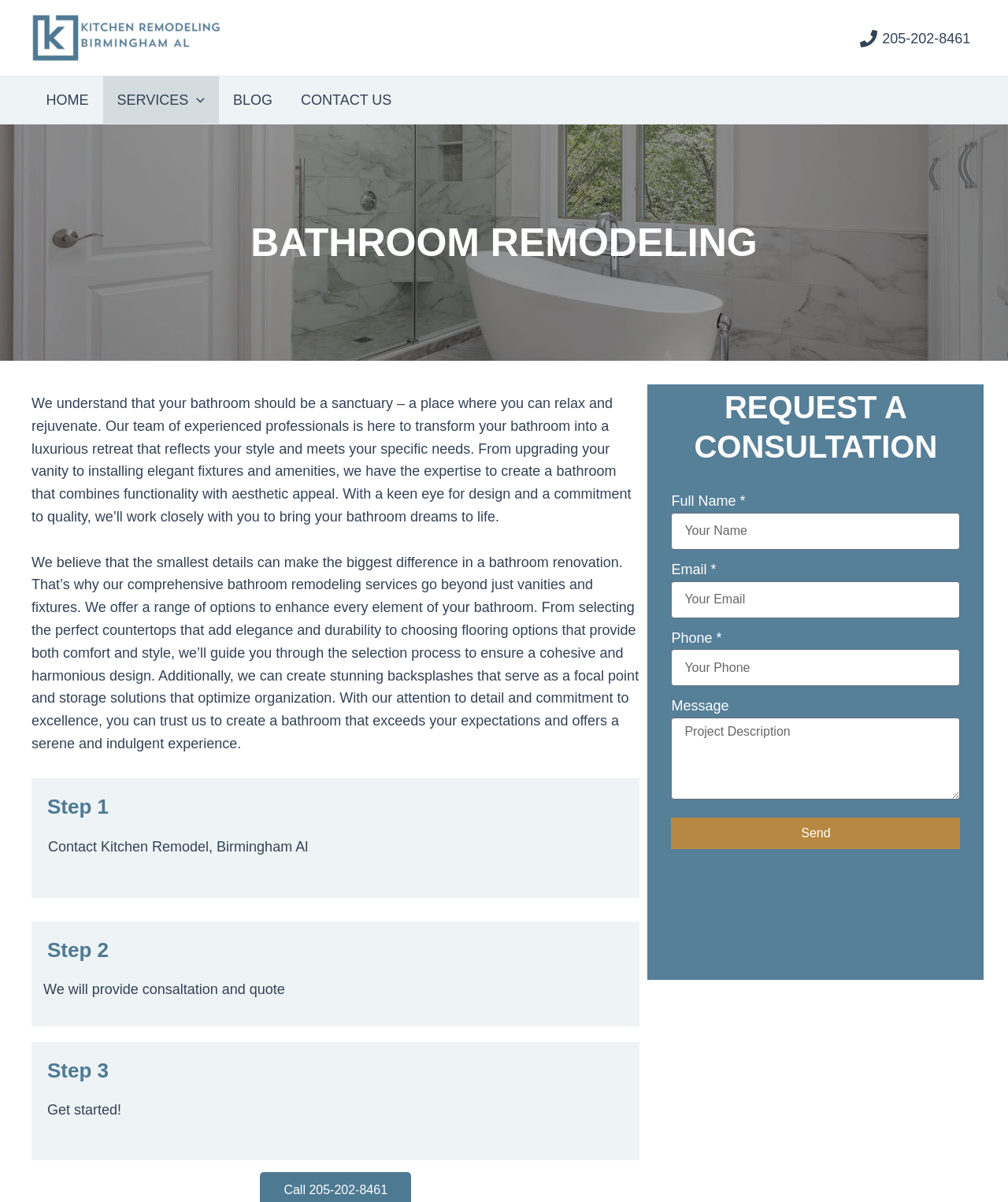Using the description "alt="Kitchen Remodel Birmingham AL"", locate and provide the bounding box of the UI element.

[0.032, 0.024, 0.219, 0.037]